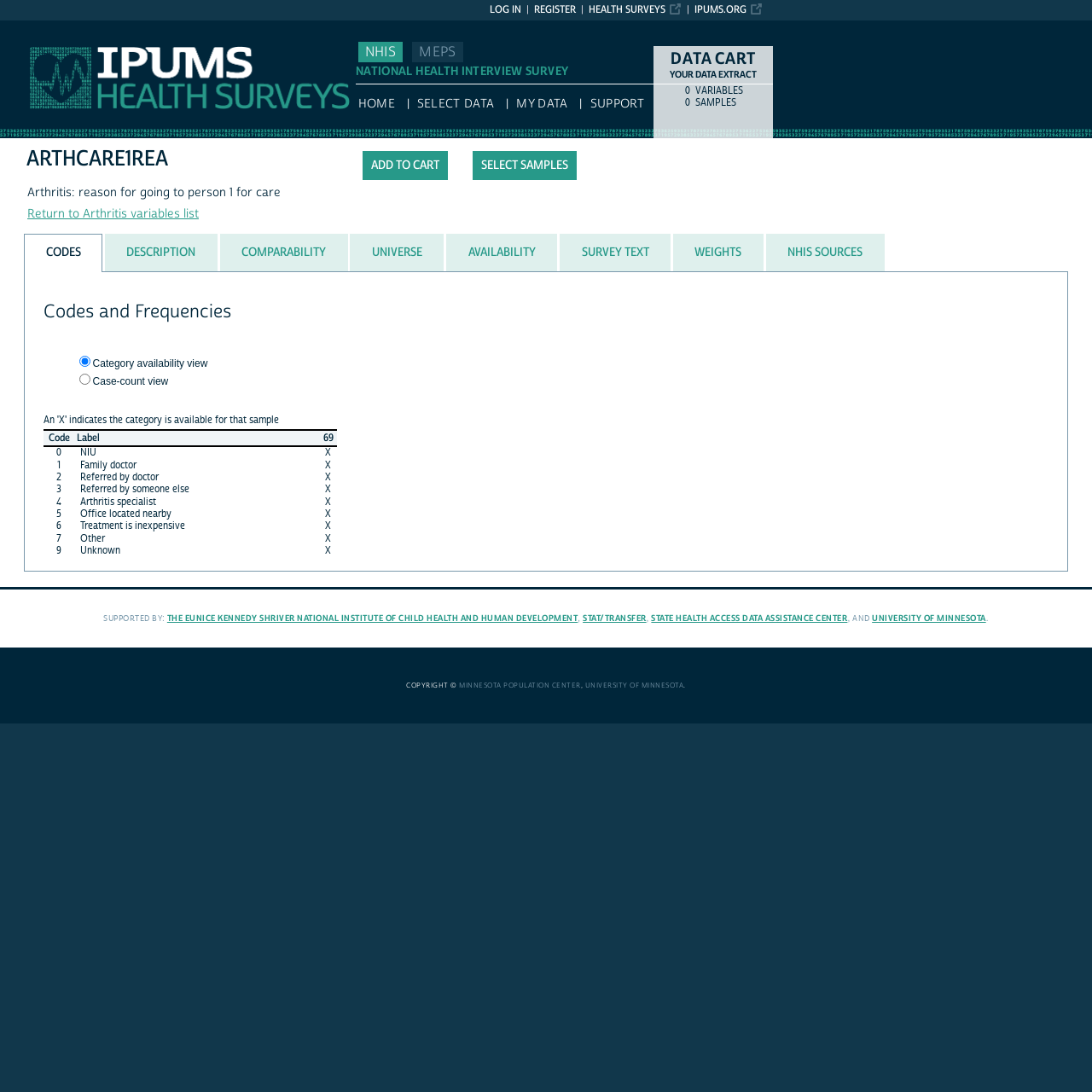Predict the bounding box coordinates of the area that should be clicked to accomplish the following instruction: "Click the 'IPUMS NHIS' link". The bounding box coordinates should consist of four float numbers between 0 and 1, i.e., [left, top, right, bottom].

[0.0, 0.019, 0.062, 0.033]